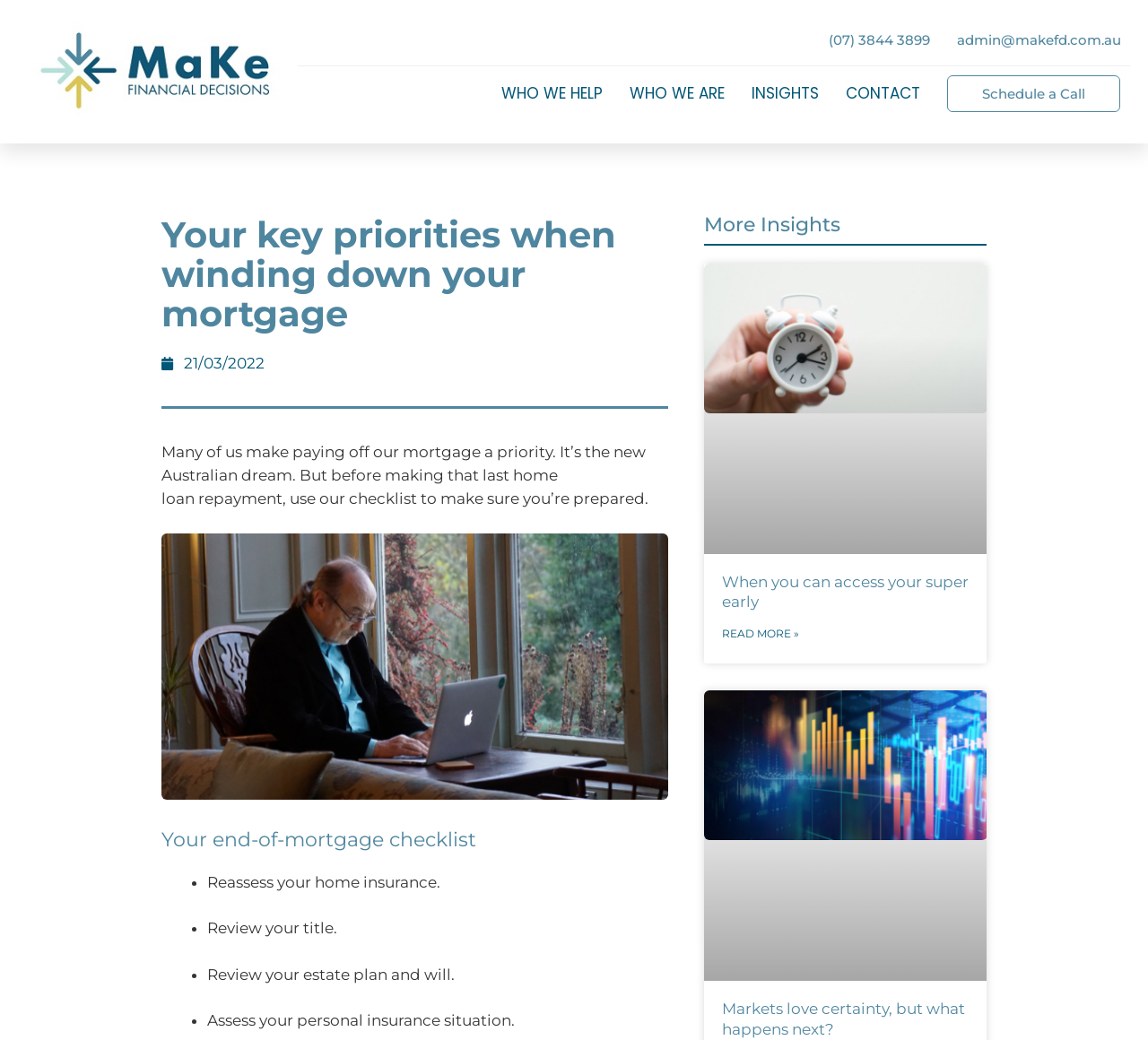Analyze the image and provide a detailed answer to the question: What is the topic of the first article in the 'More Insights' section?

I looked at the 'More Insights' section and found the first article with a heading 'When you can access your super early', which is likely the topic of the article.